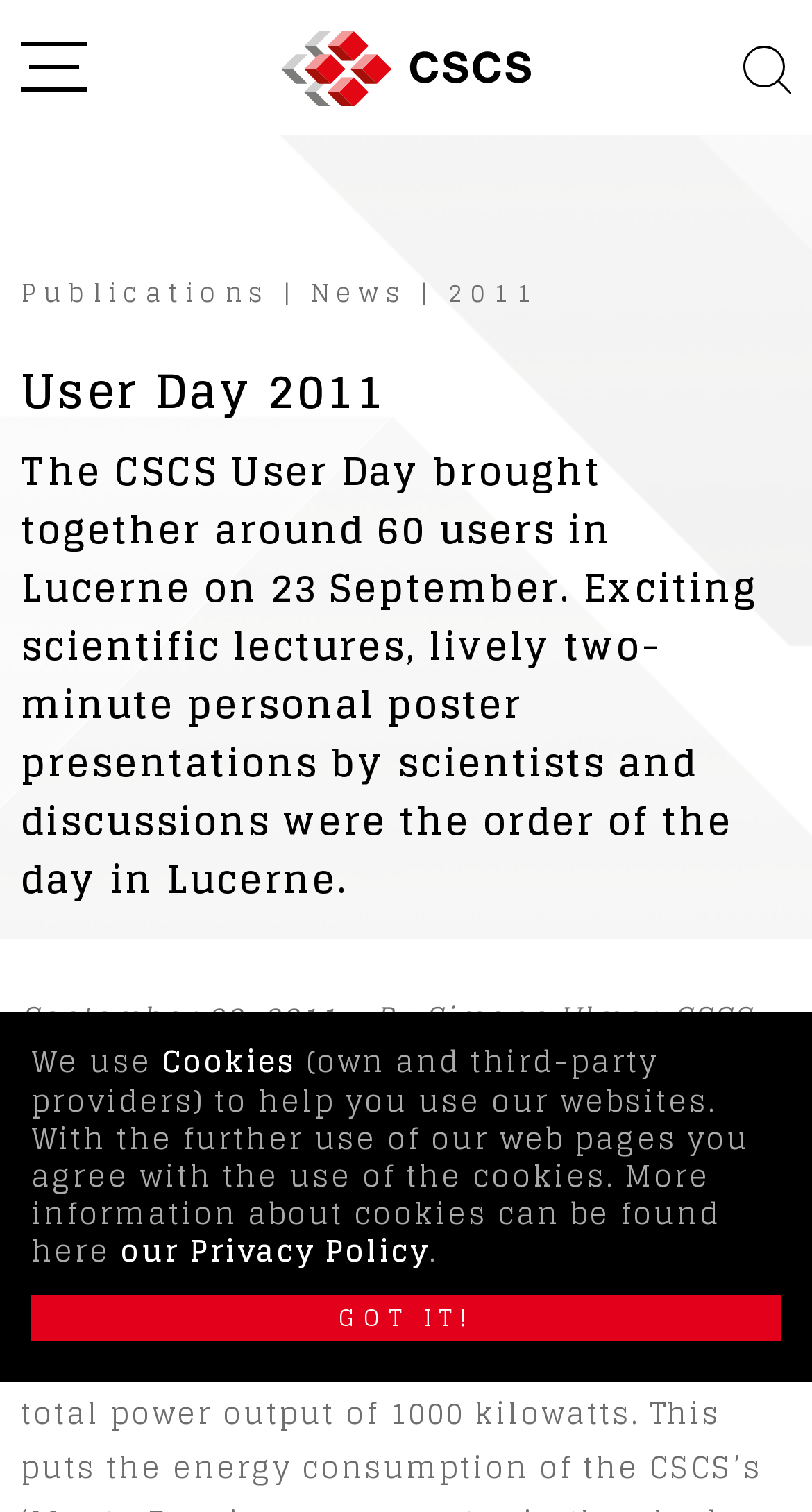Extract the primary header of the webpage and generate its text.

User Day 2011